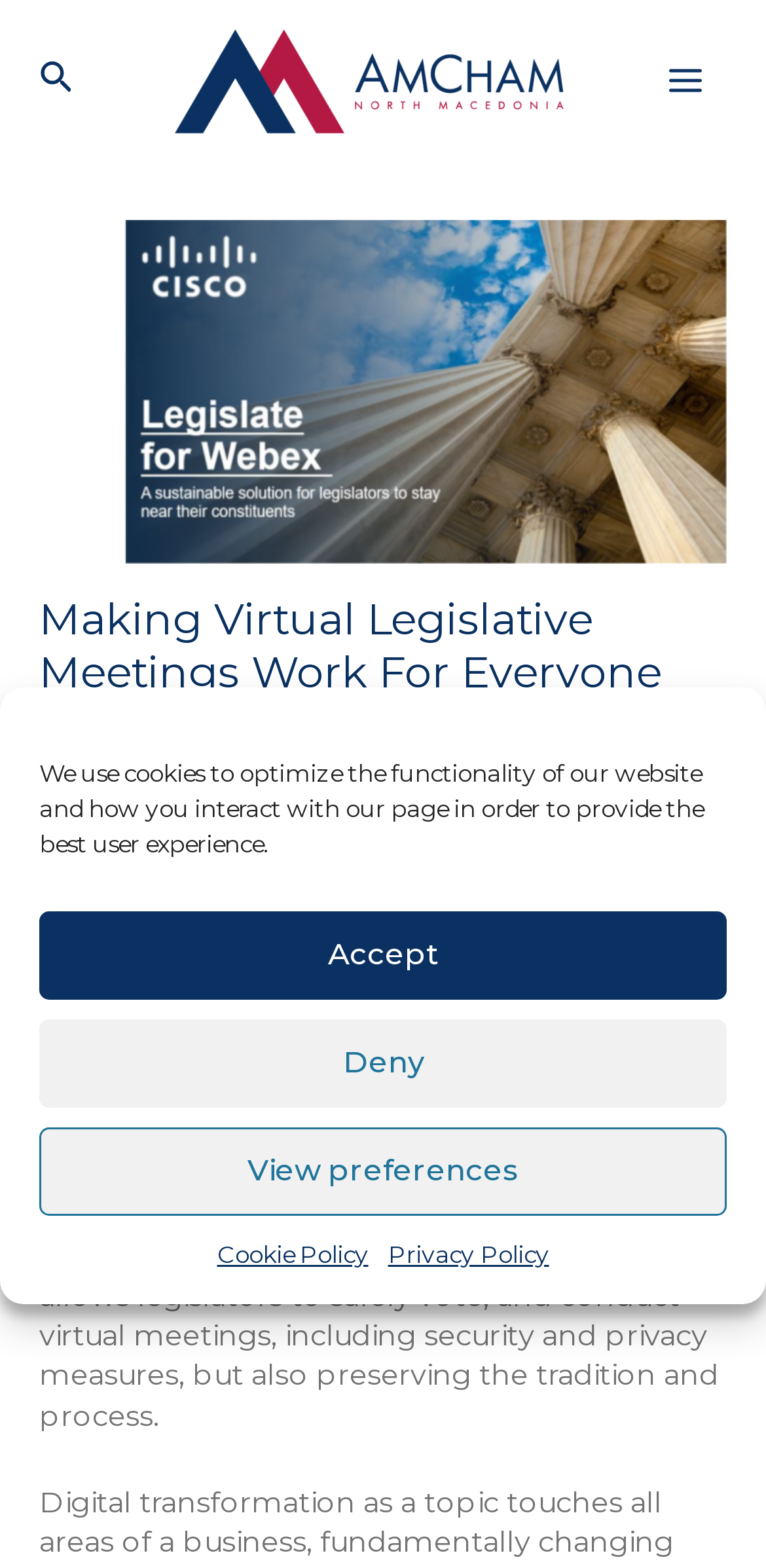Determine the bounding box coordinates of the clickable element necessary to fulfill the instruction: "Visit Facebook". Provide the coordinates as four float numbers within the 0 to 1 range, i.e., [left, top, right, bottom].

None